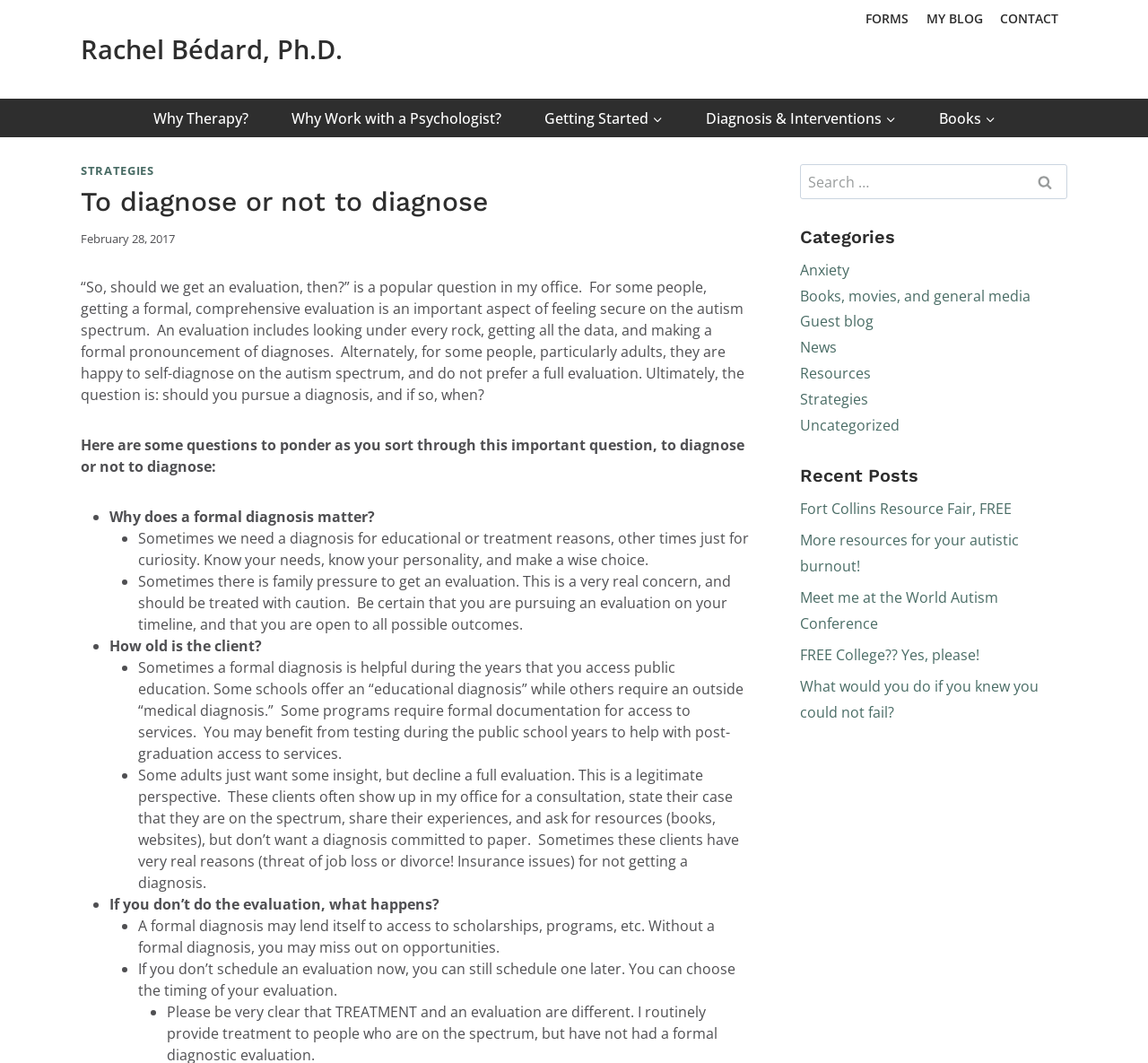Give an extensive and precise description of the webpage.

The webpage is titled "To diagnose or not to diagnose - Rachel Bédard, Ph.D." and has a prominent header with the author's name at the top left corner. Below the header, there is a secondary navigation menu with links to "FORMS", "MY BLOG", and "CONTACT" at the top right corner. 

The main content of the webpage is divided into two sections. On the left side, there is a primary navigation menu with links to various topics such as "Why Therapy?", "Why Work with a Psychologist?", "Getting Started", "Diagnosis & Interventions", and "Books". 

On the right side, there is a blog post titled "To diagnose or not to diagnose" with a time stamp of "February 28, 2017". The post begins with a question "“So, should we get an evaluation, then?”" and discusses the importance of considering a formal, comprehensive evaluation for autism spectrum disorder. The post is divided into several sections, each posing a question related to the decision of pursuing a diagnosis, such as "Why does a formal diagnosis matter?", "How old is the client?", and "If you don’t do the evaluation, what happens?". 

Each section is marked with a bullet point and includes a brief discussion of the topic. The post also includes a search bar at the top right corner, allowing users to search for specific topics. Below the search bar, there are categories such as "Anxiety", "Books, movies, and general media", and "Resources", which are likely links to other blog posts or articles on the website. 

Further down the page, there is a section titled "Recent Posts" with links to several recent blog posts, including "Fort Collins Resource Fair, FREE", "More resources for your autistic burnout!", and "What would you do if you knew you could not fail?".